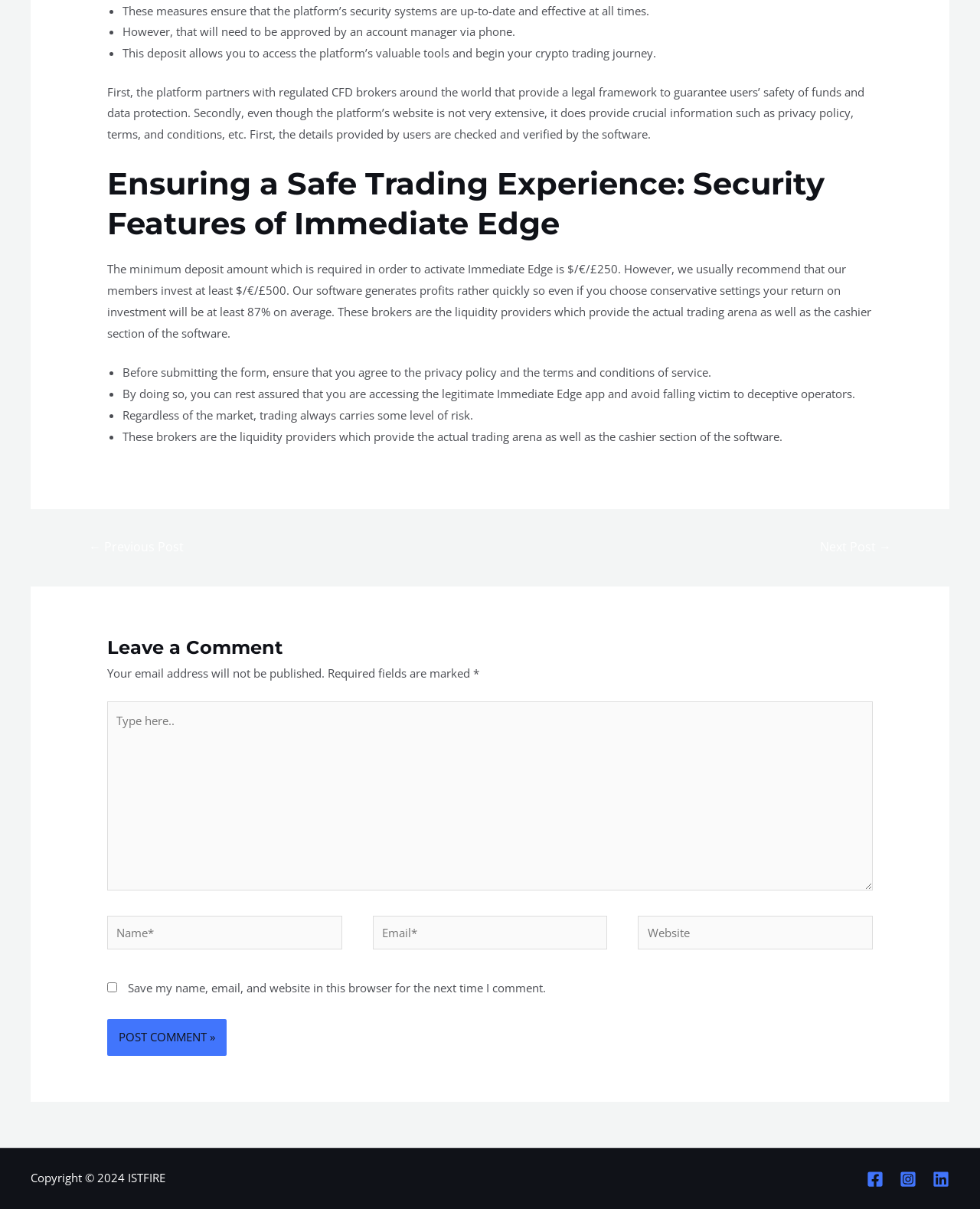What is the recommended investment amount for Immediate Edge?
From the details in the image, provide a complete and detailed answer to the question.

Although the minimum deposit amount is $/€/£250, the webpage recommends investing at least $/€/£500, suggesting that this amount is preferred for optimal results.